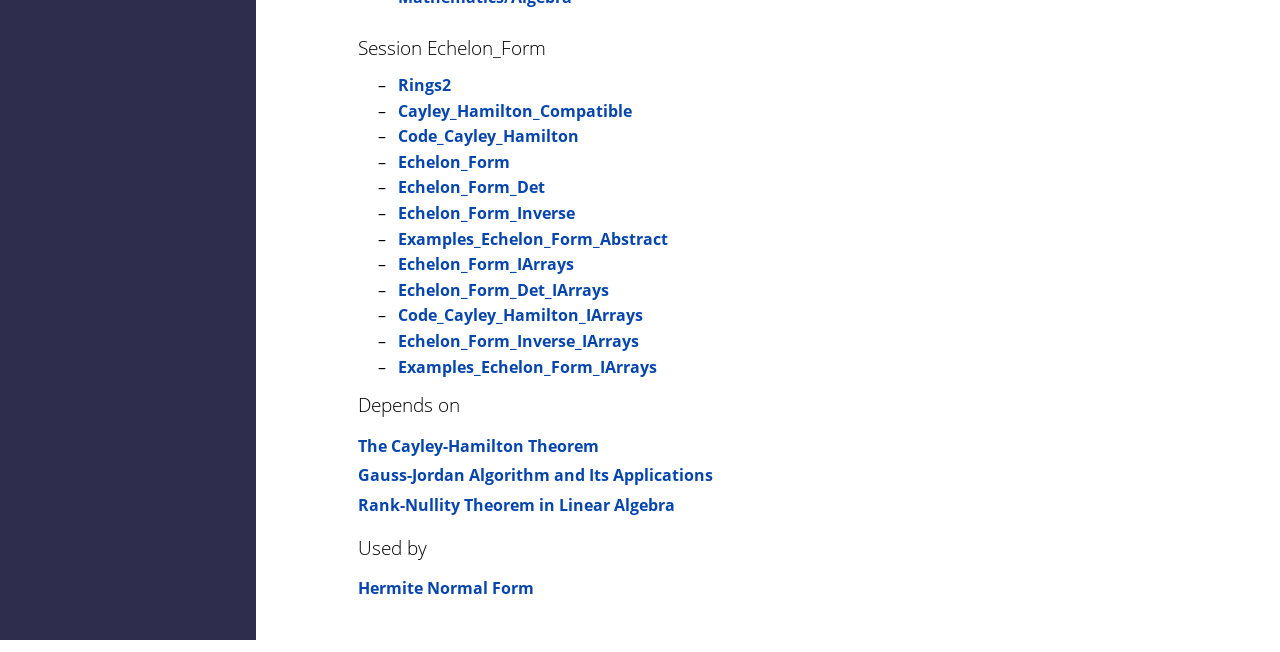Given the description "Gauss-Jordan Algorithm and Its Applications", provide the bounding box coordinates of the corresponding UI element.

[0.28, 0.712, 0.557, 0.746]